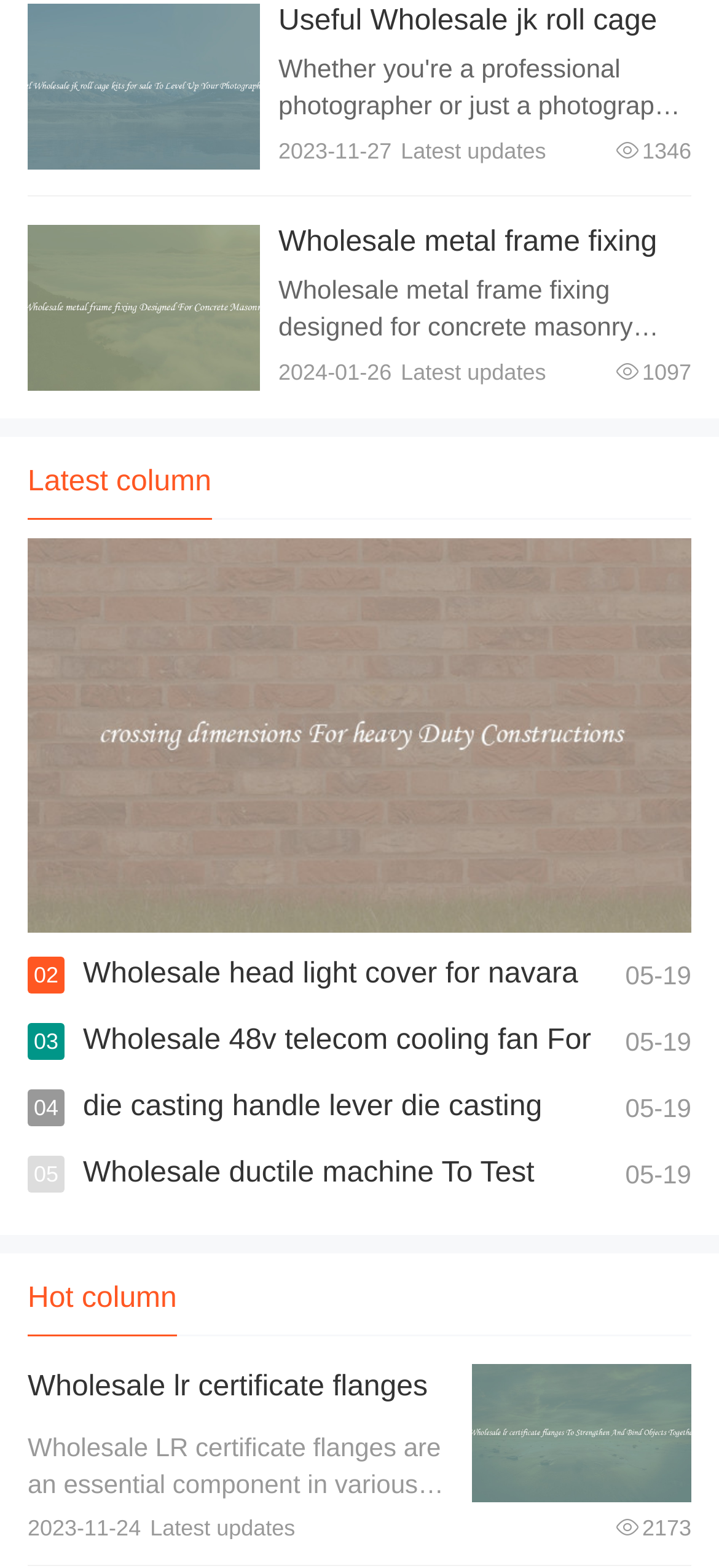What is the date of the latest update?
Please answer the question with a detailed and comprehensive explanation.

I found the latest update date by looking at the StaticText elements with the text 'Latest updates' and finding the corresponding date next to it, which is '2024-01-26'.